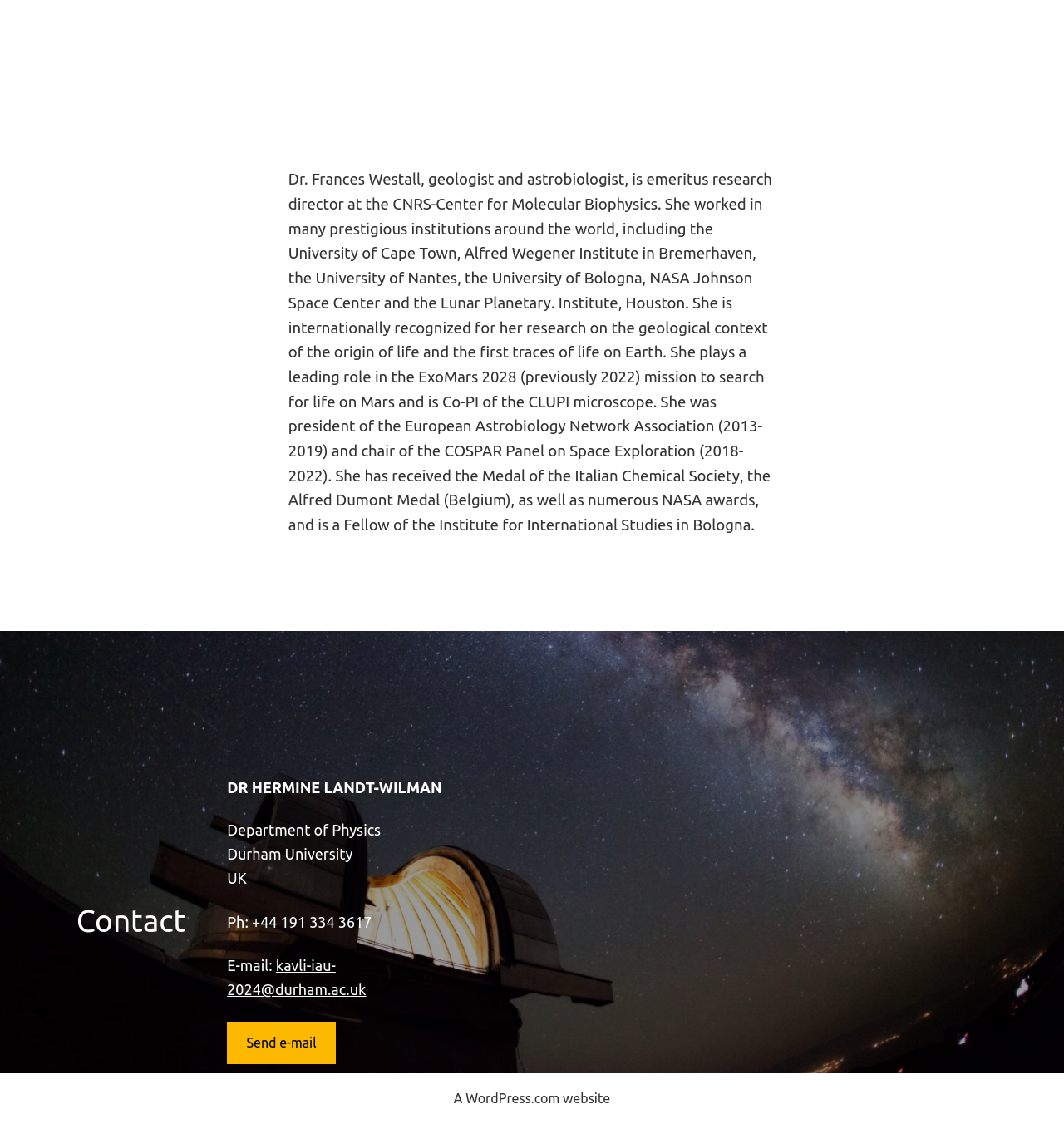What is Dr. Frances Westall's profession?
Based on the screenshot, provide your answer in one word or phrase.

geologist and astrobiologist